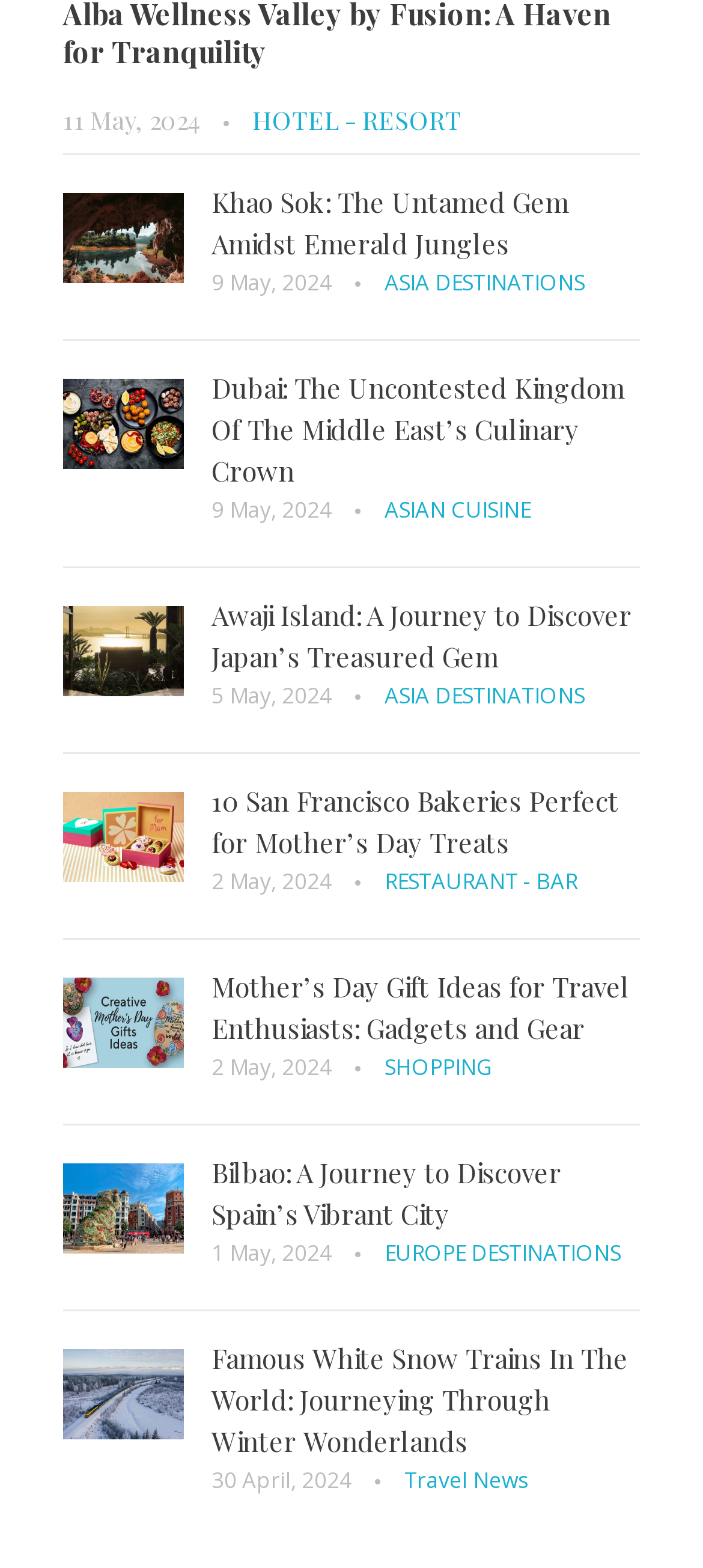How many articles are on this webpage?
Answer with a single word or phrase, using the screenshot for reference.

9